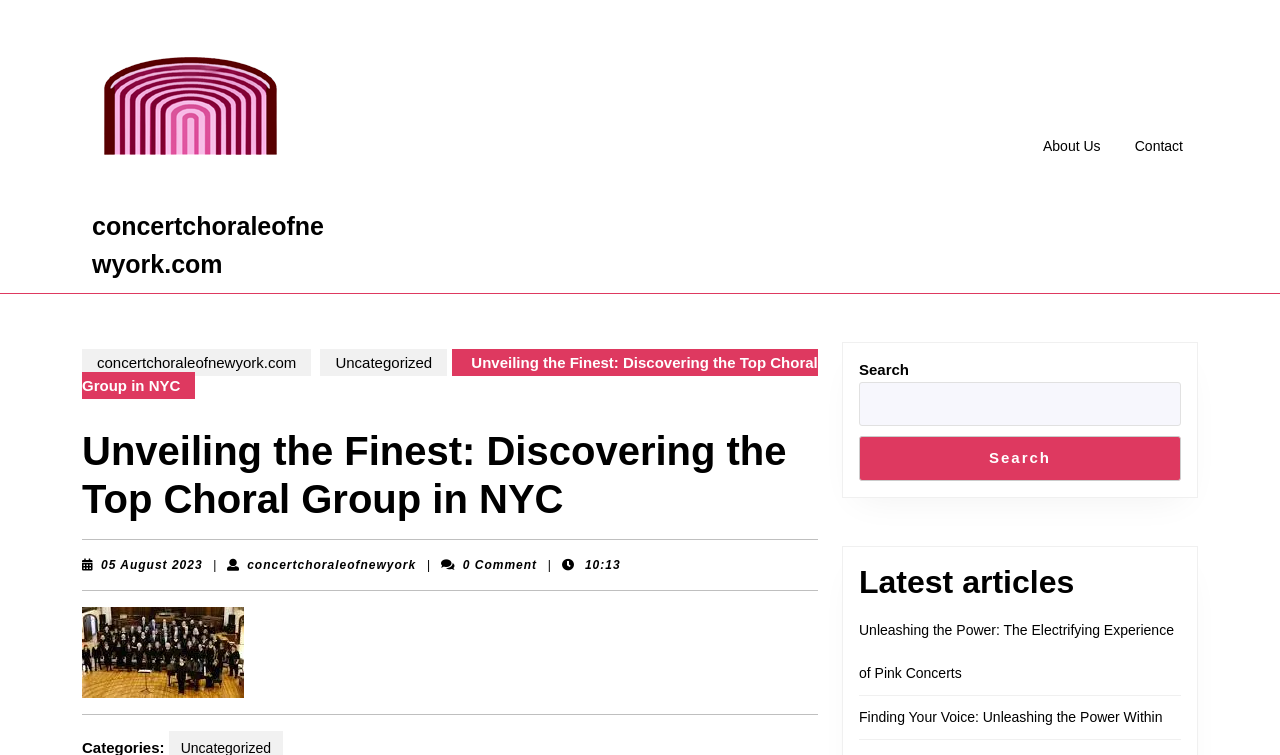Determine the bounding box coordinates of the region I should click to achieve the following instruction: "Contact the choral group". Ensure the bounding box coordinates are four float numbers between 0 and 1, i.e., [left, top, right, bottom].

[0.879, 0.176, 0.932, 0.212]